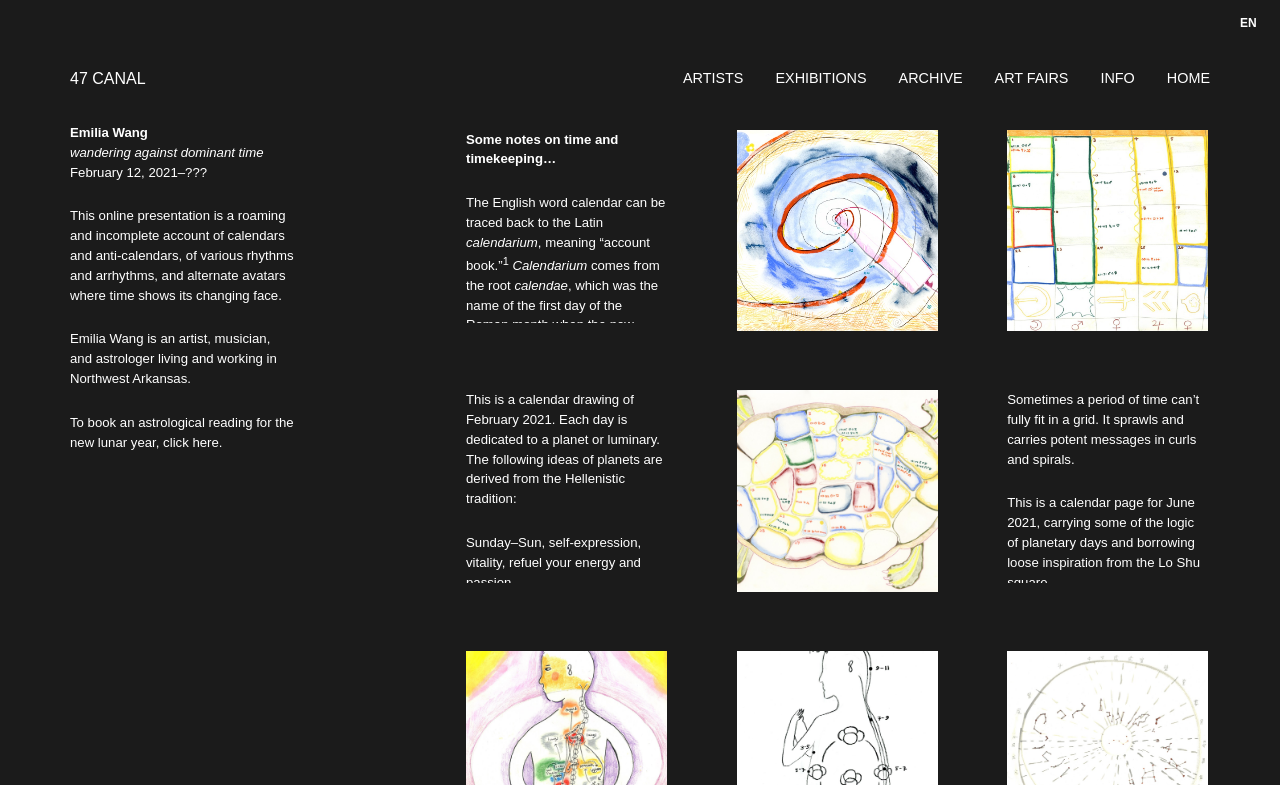Please provide the bounding box coordinates for the element that needs to be clicked to perform the following instruction: "go to homepage". The coordinates should be given as four float numbers between 0 and 1, i.e., [left, top, right, bottom].

None